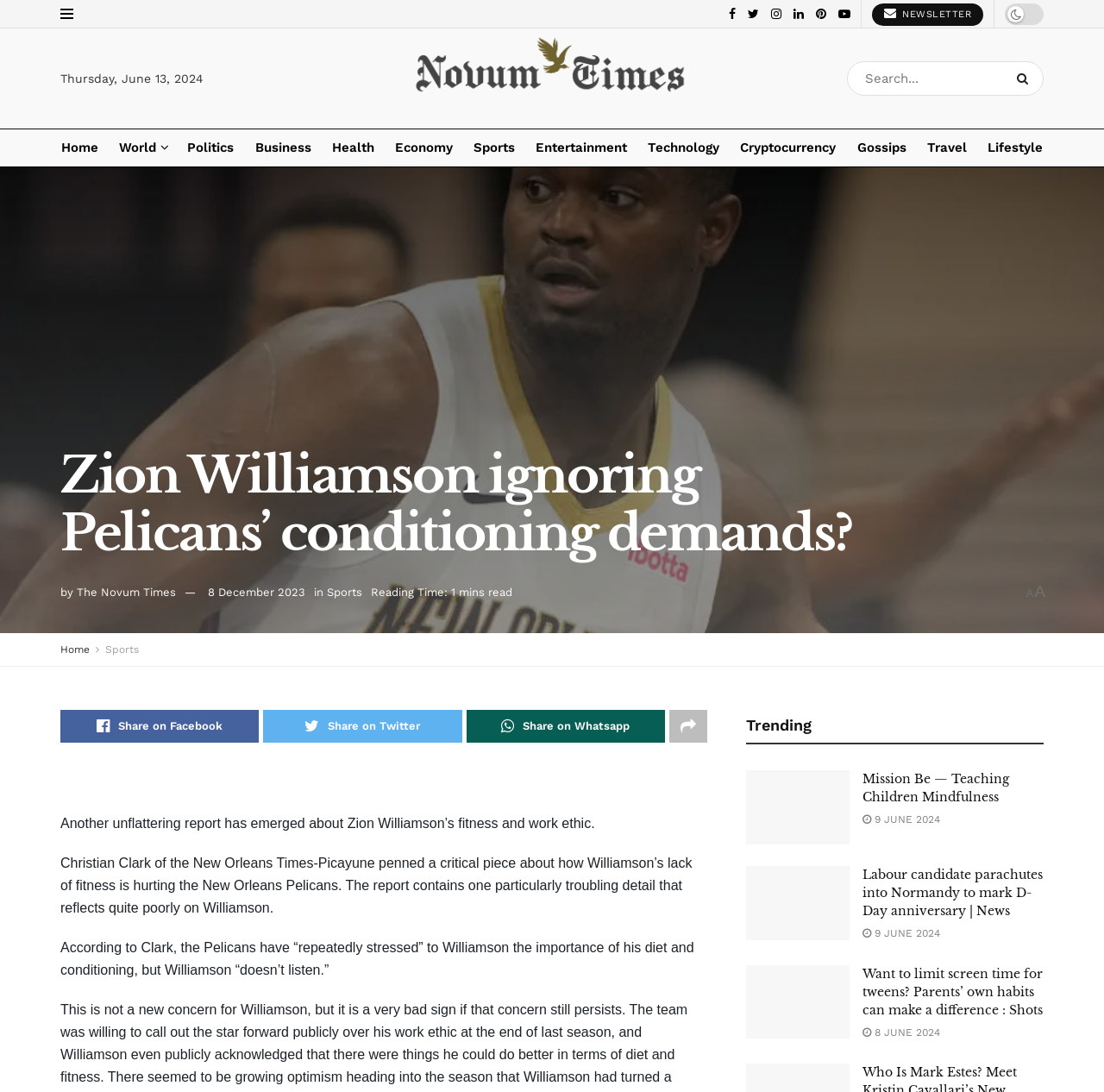Pinpoint the bounding box coordinates of the clickable area necessary to execute the following instruction: "Go to the home page". The coordinates should be given as four float numbers between 0 and 1, namely [left, top, right, bottom].

[0.055, 0.118, 0.09, 0.152]